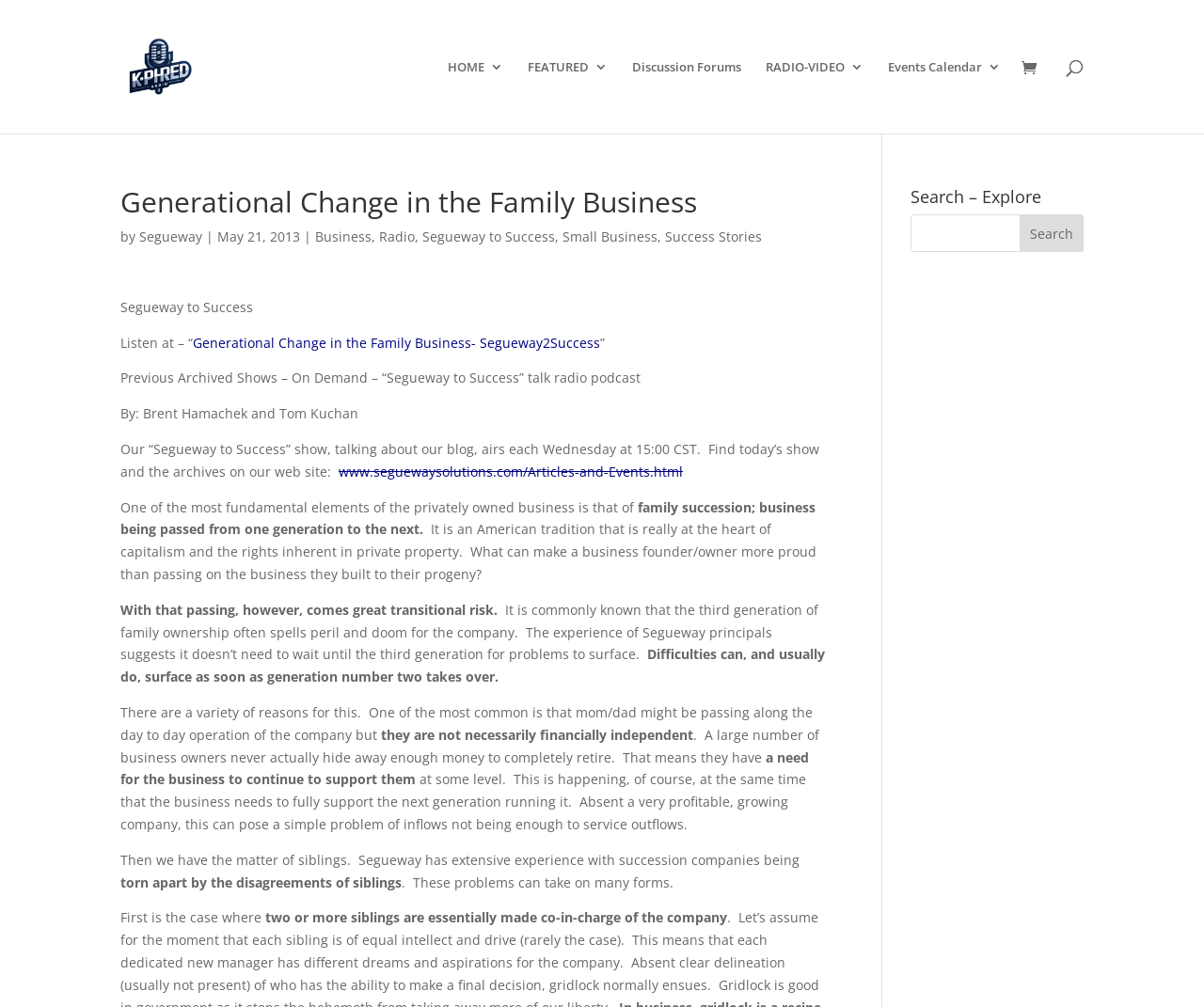Identify the bounding box coordinates necessary to click and complete the given instruction: "Visit 'www.seguewaysolutions.com/Articles-and-Events.html'".

[0.281, 0.459, 0.567, 0.477]